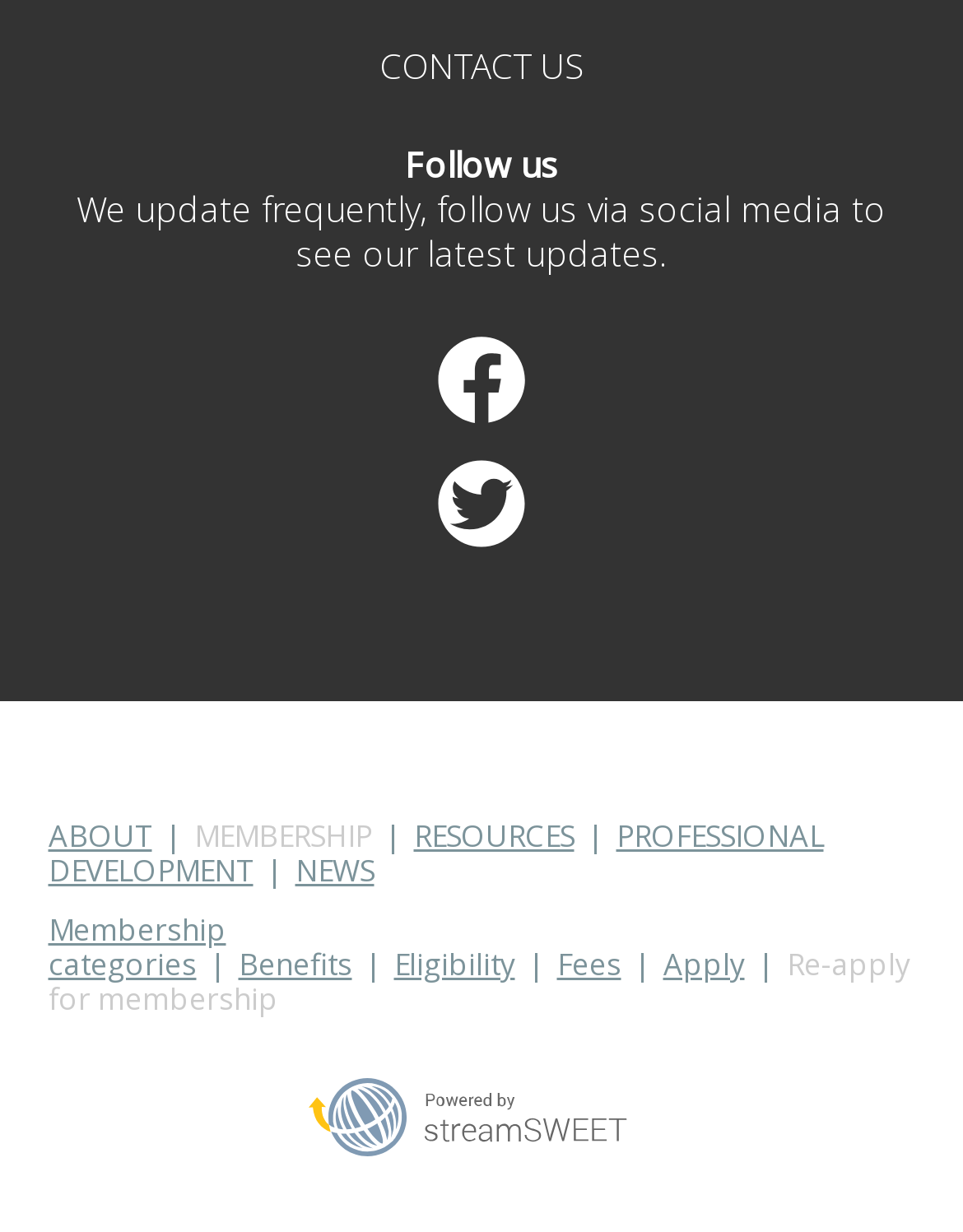Using the details in the image, give a detailed response to the question below:
What is the 'RESOURCES' section for?

The 'RESOURCES' section is located in the top navigation menu, and it is likely that it provides resources related to the organization or its members. The exact content of the 'RESOURCES' section is not specified on the current webpage, but it is likely that it would provide information, tools, or other resources that are useful to visitors.